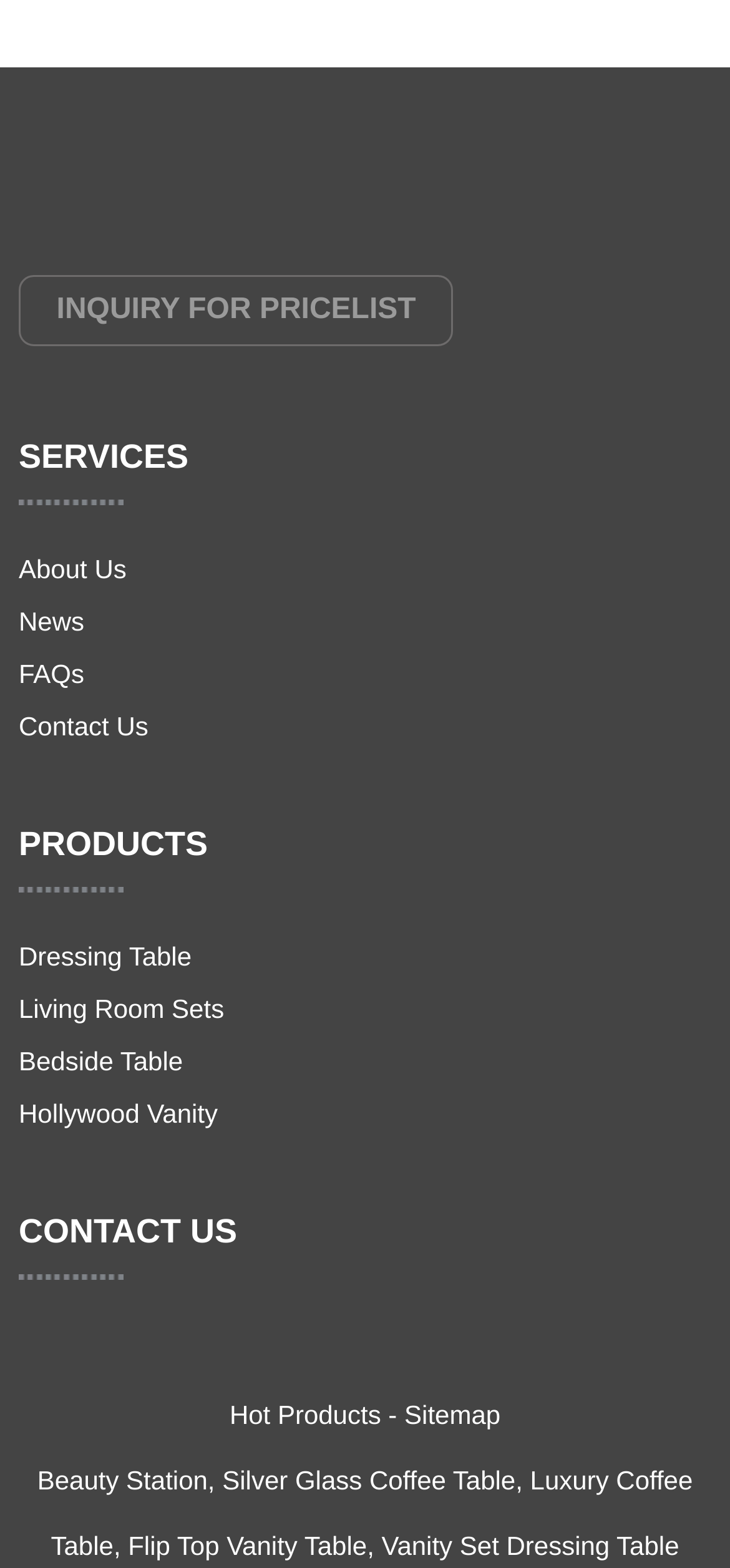Please mark the clickable region by giving the bounding box coordinates needed to complete this instruction: "Post a comment".

None